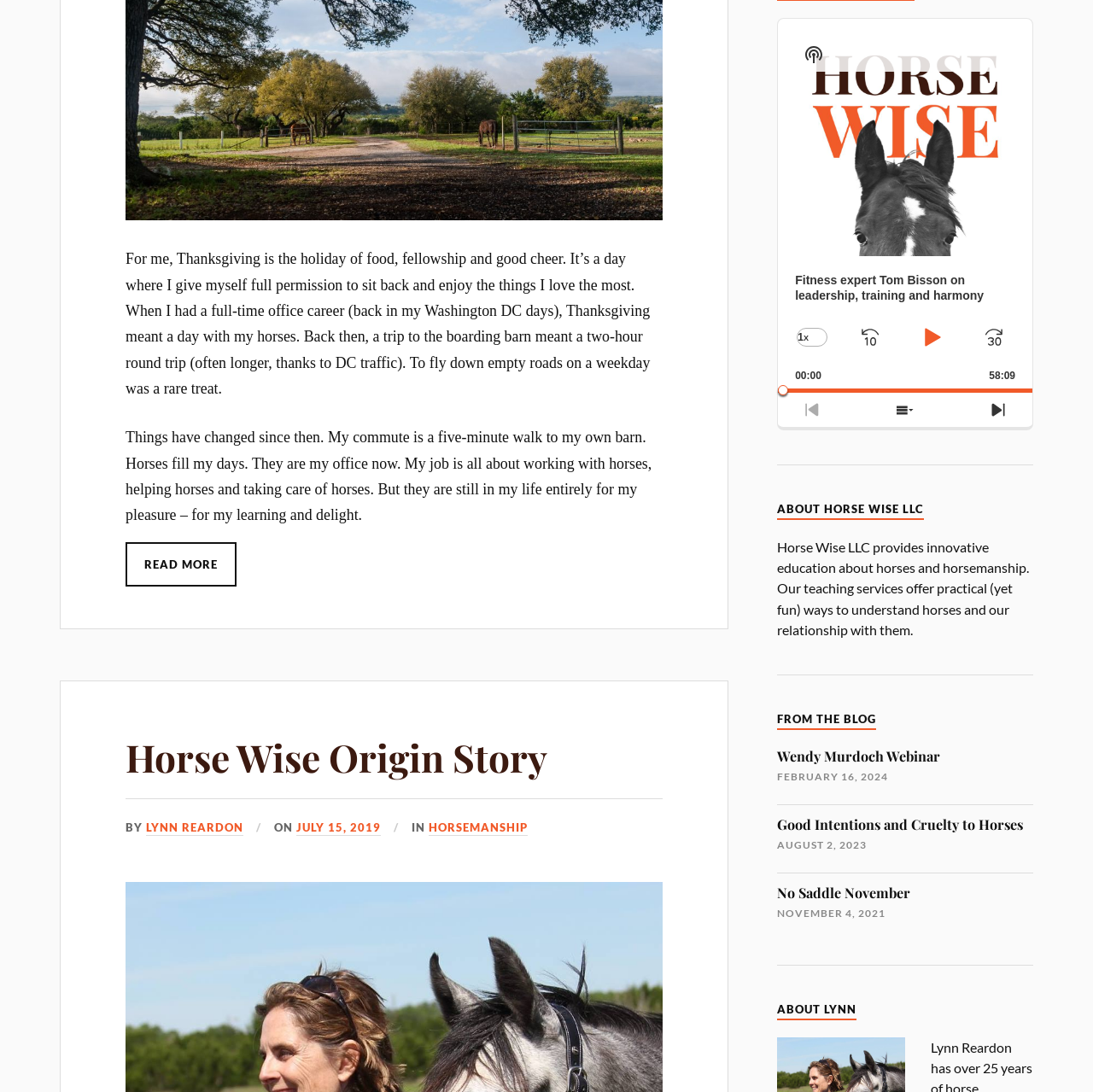Please specify the bounding box coordinates of the clickable region necessary for completing the following instruction: "Click the 'READ MORE' link". The coordinates must consist of four float numbers between 0 and 1, i.e., [left, top, right, bottom].

[0.115, 0.497, 0.216, 0.537]